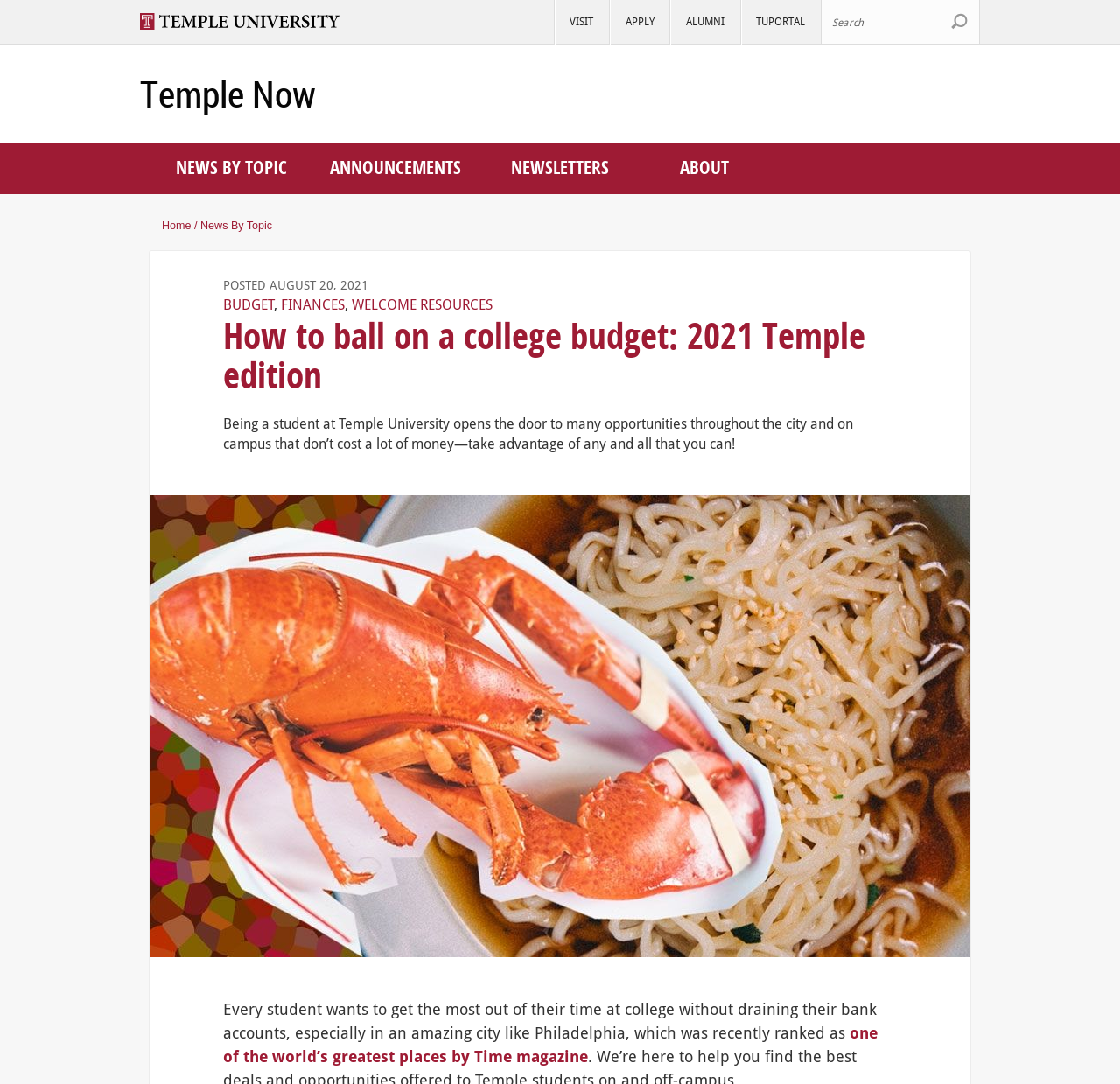Determine the coordinates of the bounding box that should be clicked to complete the instruction: "Visit Temple.edu". The coordinates should be represented by four float numbers between 0 and 1: [left, top, right, bottom].

[0.125, 0.012, 0.318, 0.027]